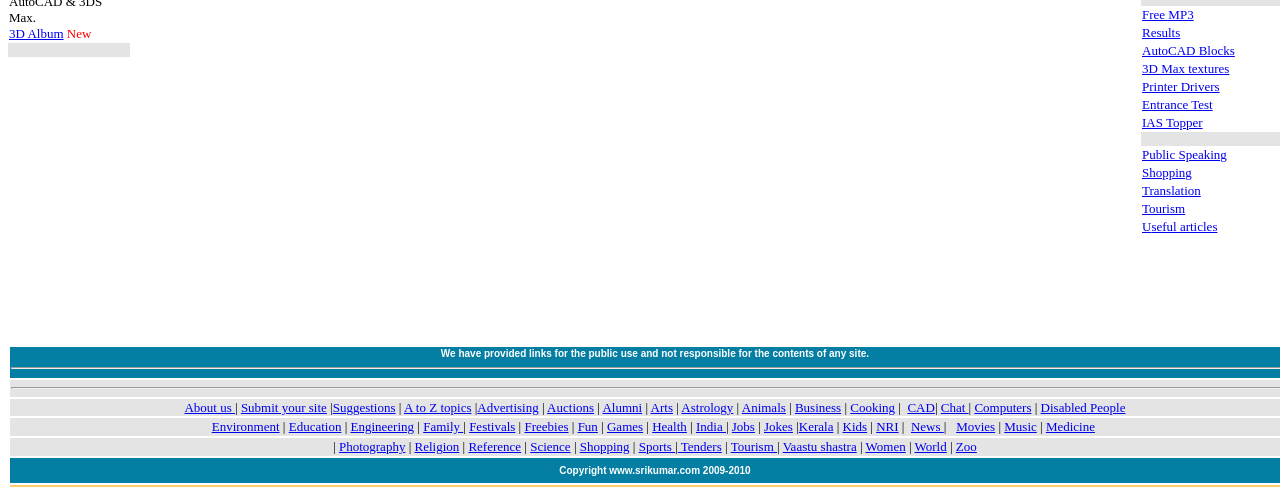Answer the following query concisely with a single word or phrase:
How many categories are listed in the webpage?

Over 40